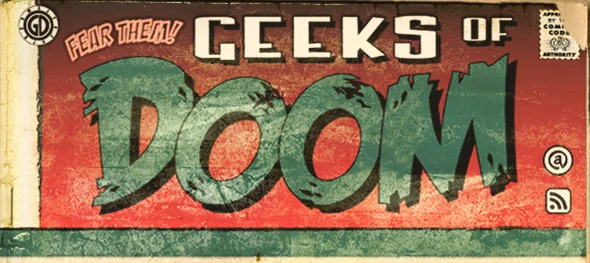What color is the word 'DOOM'?
Please elaborate on the answer to the question with detailed information.

According to the caption, the word 'DOOM' is accentuated by shades of green and black, suggesting a retro or post-apocalyptic theme.